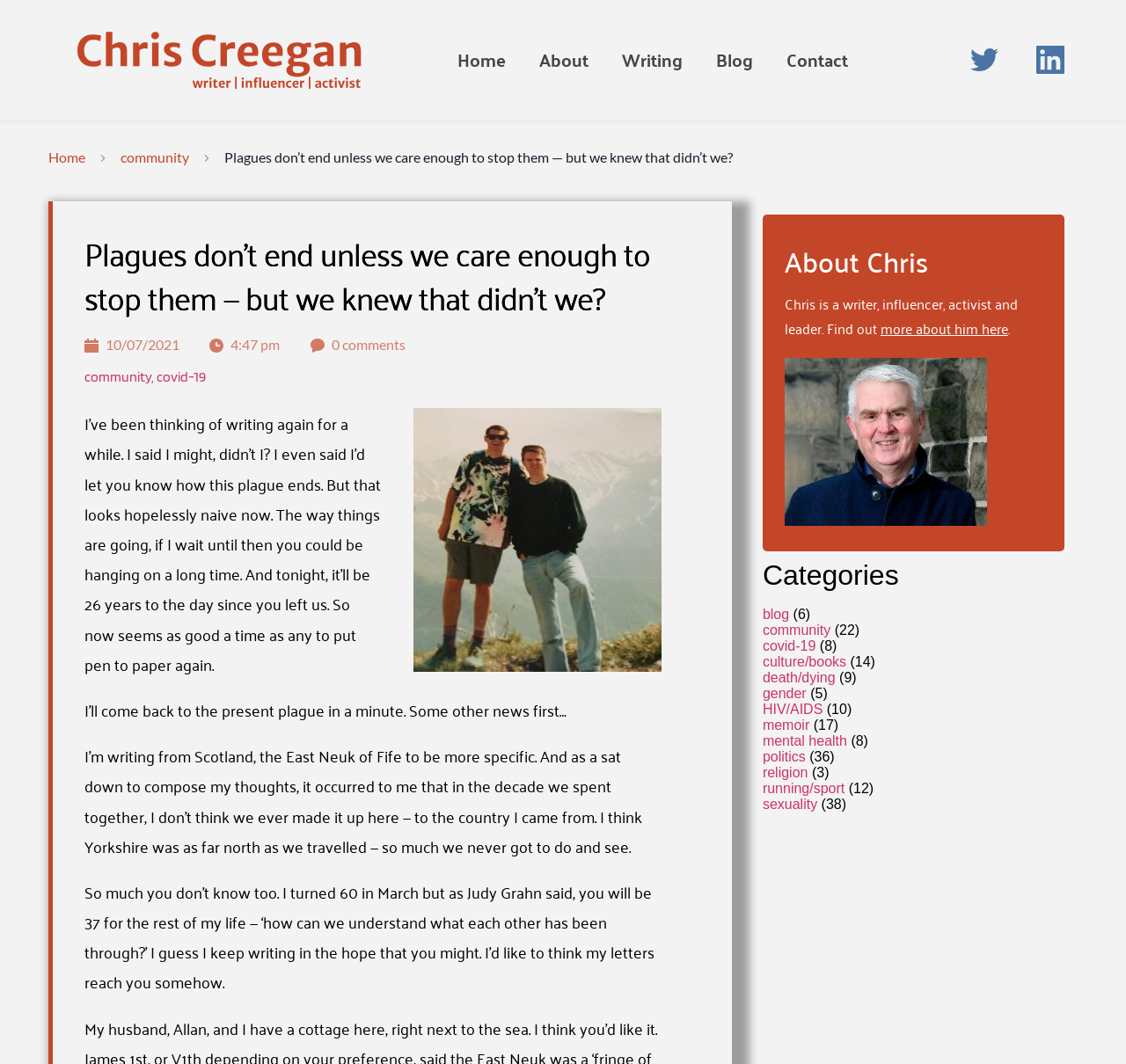Please identify the bounding box coordinates of the element's region that I should click in order to complete the following instruction: "View the 'About Chris' section". The bounding box coordinates consist of four float numbers between 0 and 1, i.e., [left, top, right, bottom].

[0.697, 0.229, 0.926, 0.26]